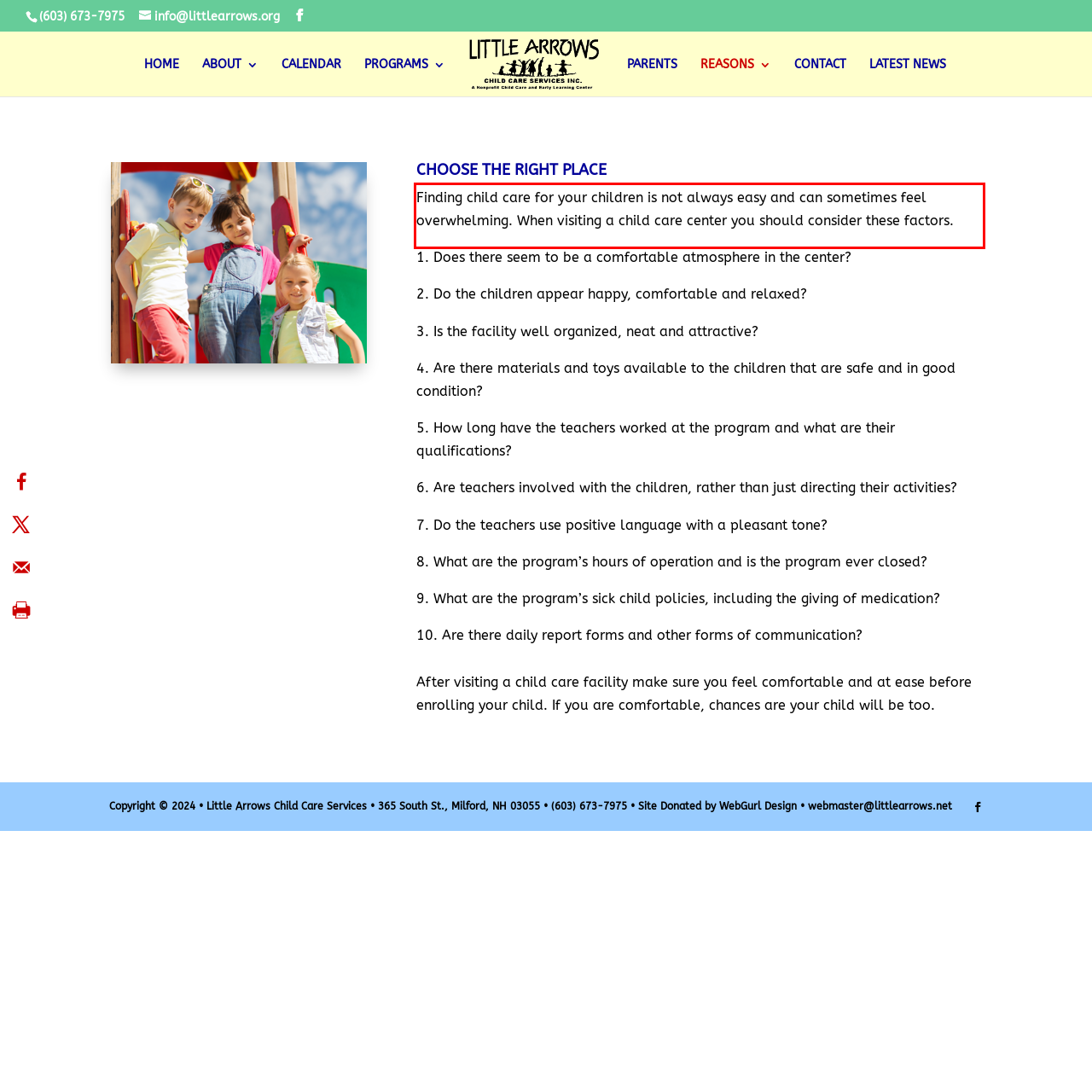Please recognize and transcribe the text located inside the red bounding box in the webpage image.

Finding child care for your children is not always easy and can sometimes feel overwhelming. When visiting a child care center you should consider these factors.